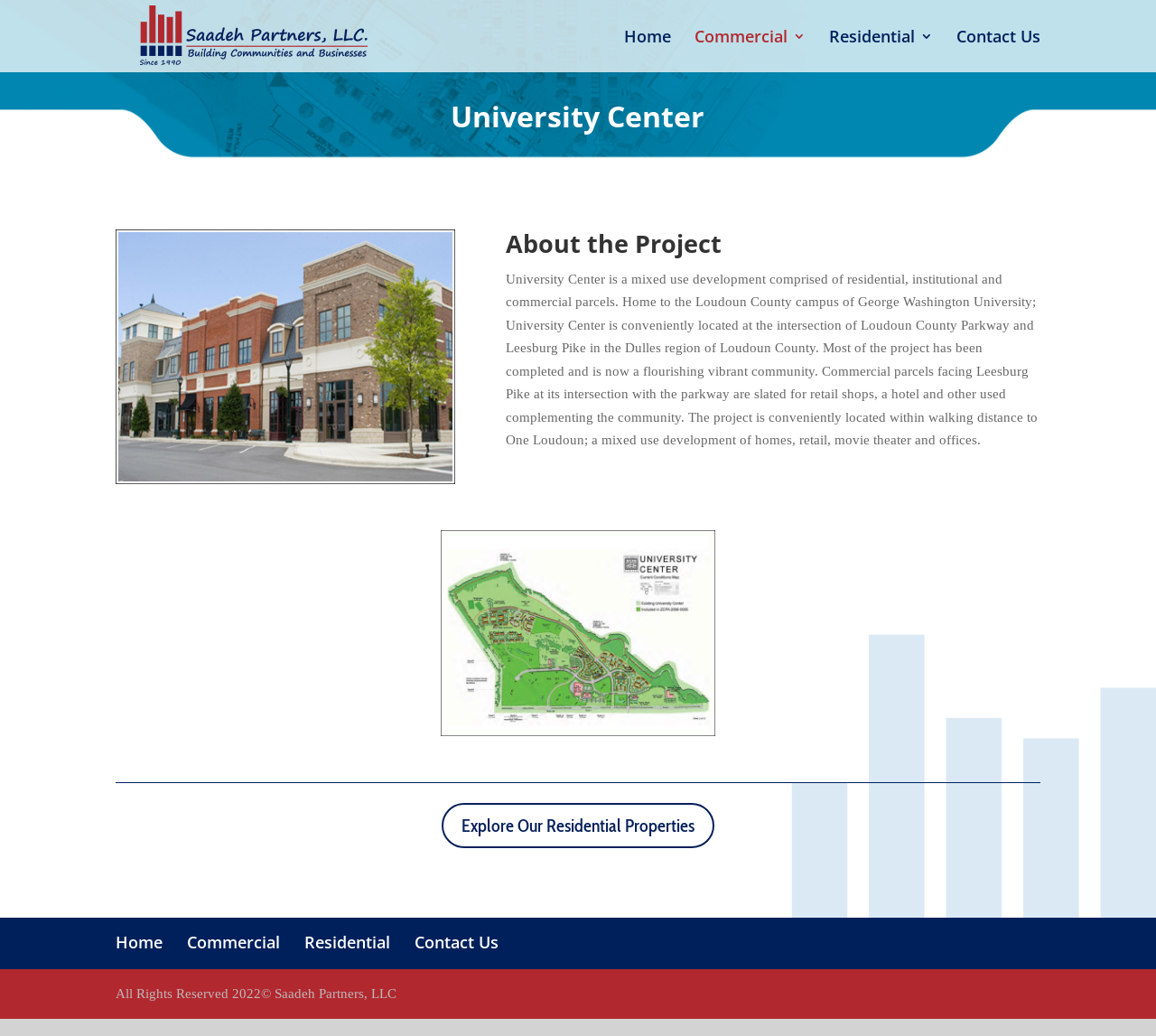What type of parcels are facing Leesburg Pike?
Deliver a detailed and extensive answer to the question.

According to the paragraph of text, the commercial parcels facing Leesburg Pike at its intersection with the parkway are slated for retail shops, a hotel and other uses that complement the community.